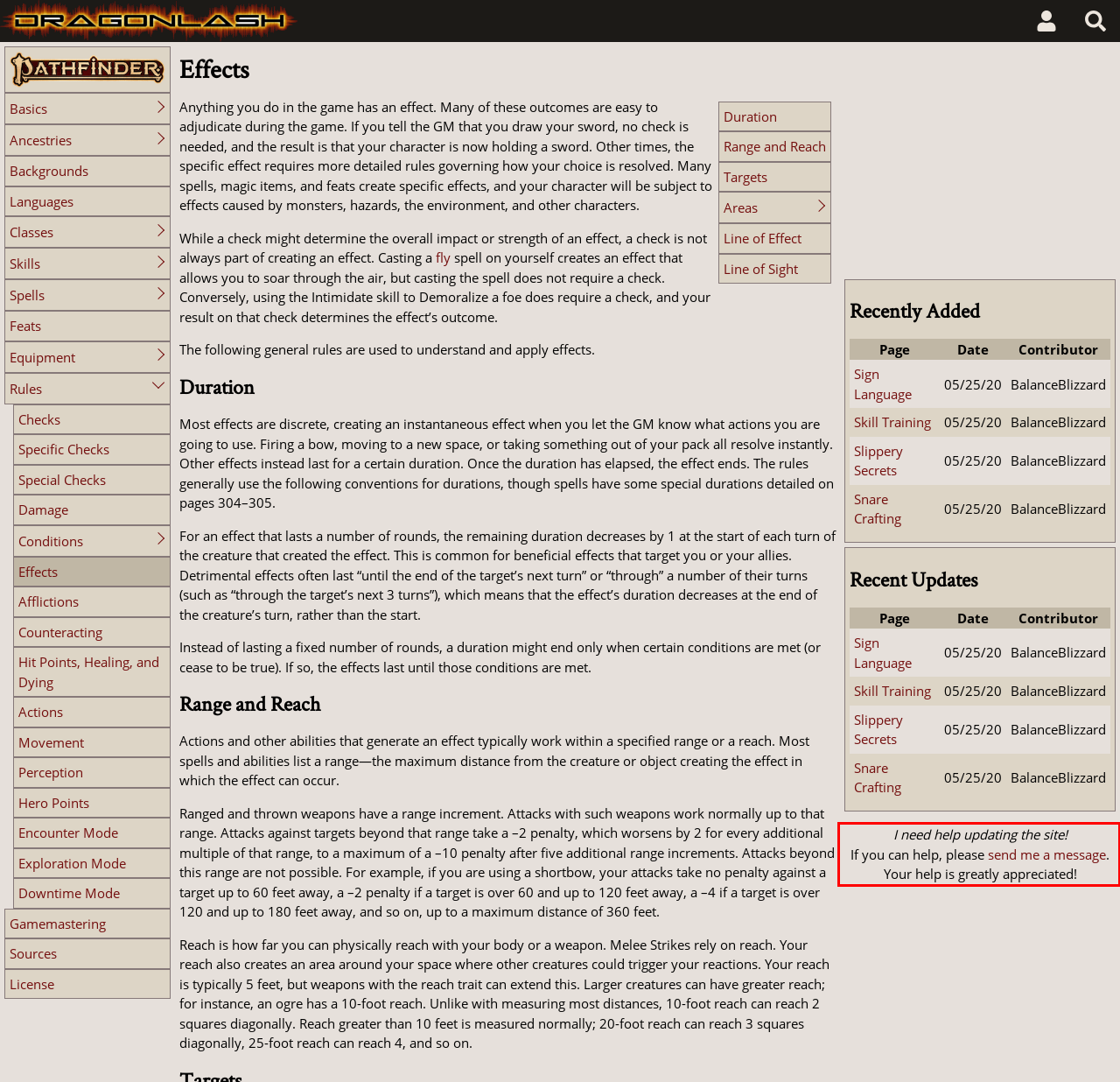Given a webpage screenshot, identify the text inside the red bounding box using OCR and extract it.

I need help updating the site! If you can help, please send me a message. Your help is greatly appreciated!